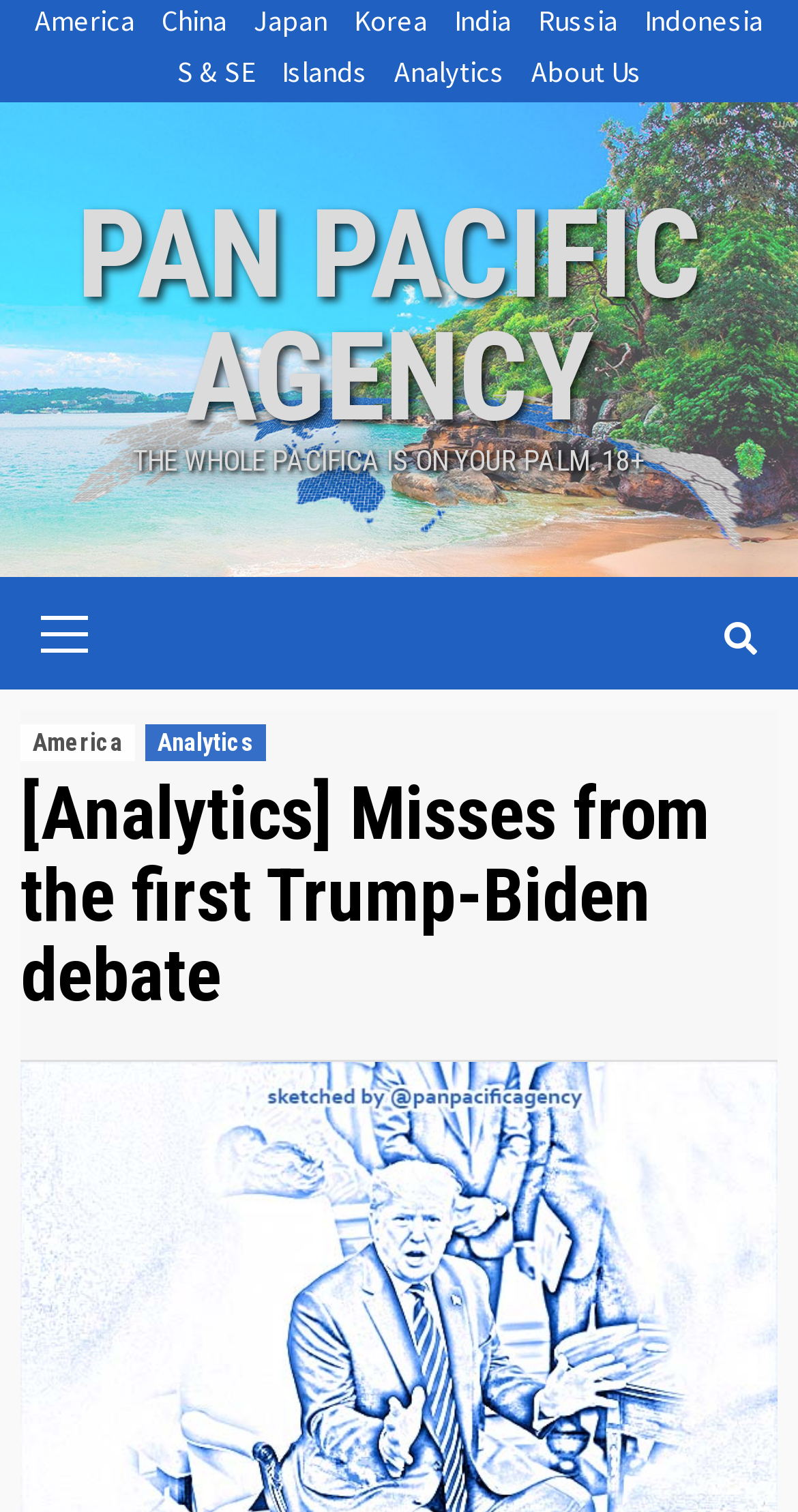Determine the main heading text of the webpage.

[Analytics] Misses from the first Trump-Biden debate